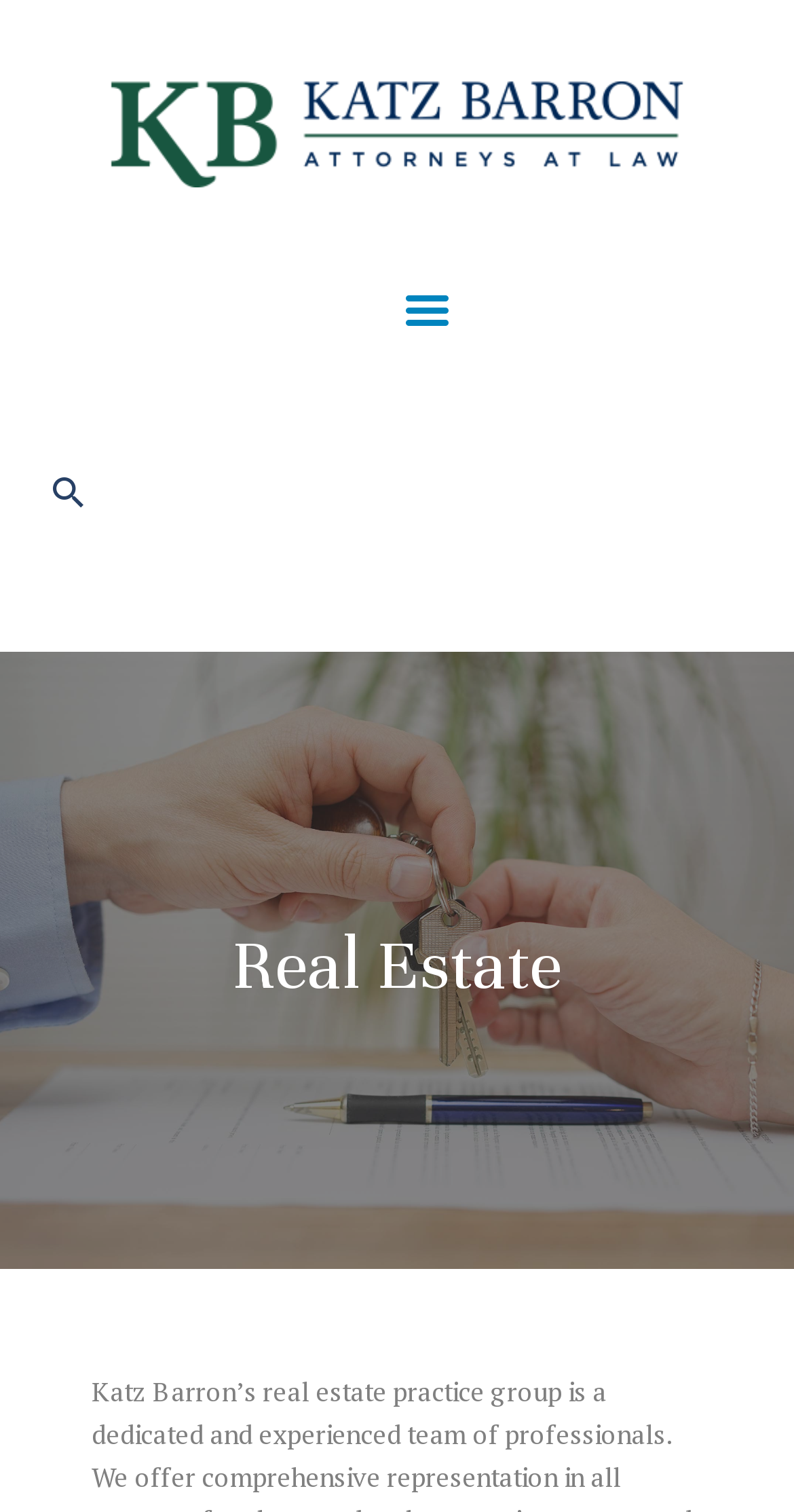Provide your answer in one word or a succinct phrase for the question: 
How many links are in the top navigation bar?

5